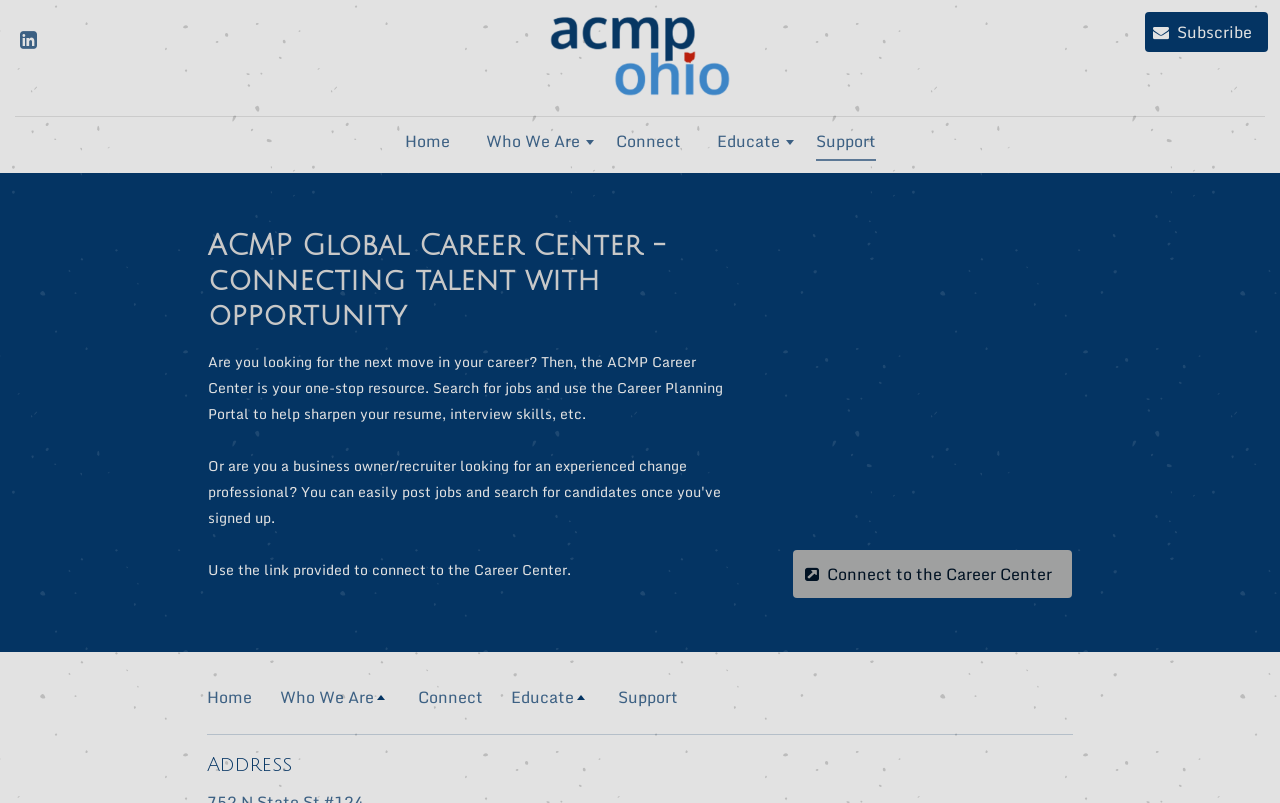Find the bounding box coordinates of the clickable area required to complete the following action: "Connect to the Career Center".

[0.62, 0.685, 0.838, 0.745]